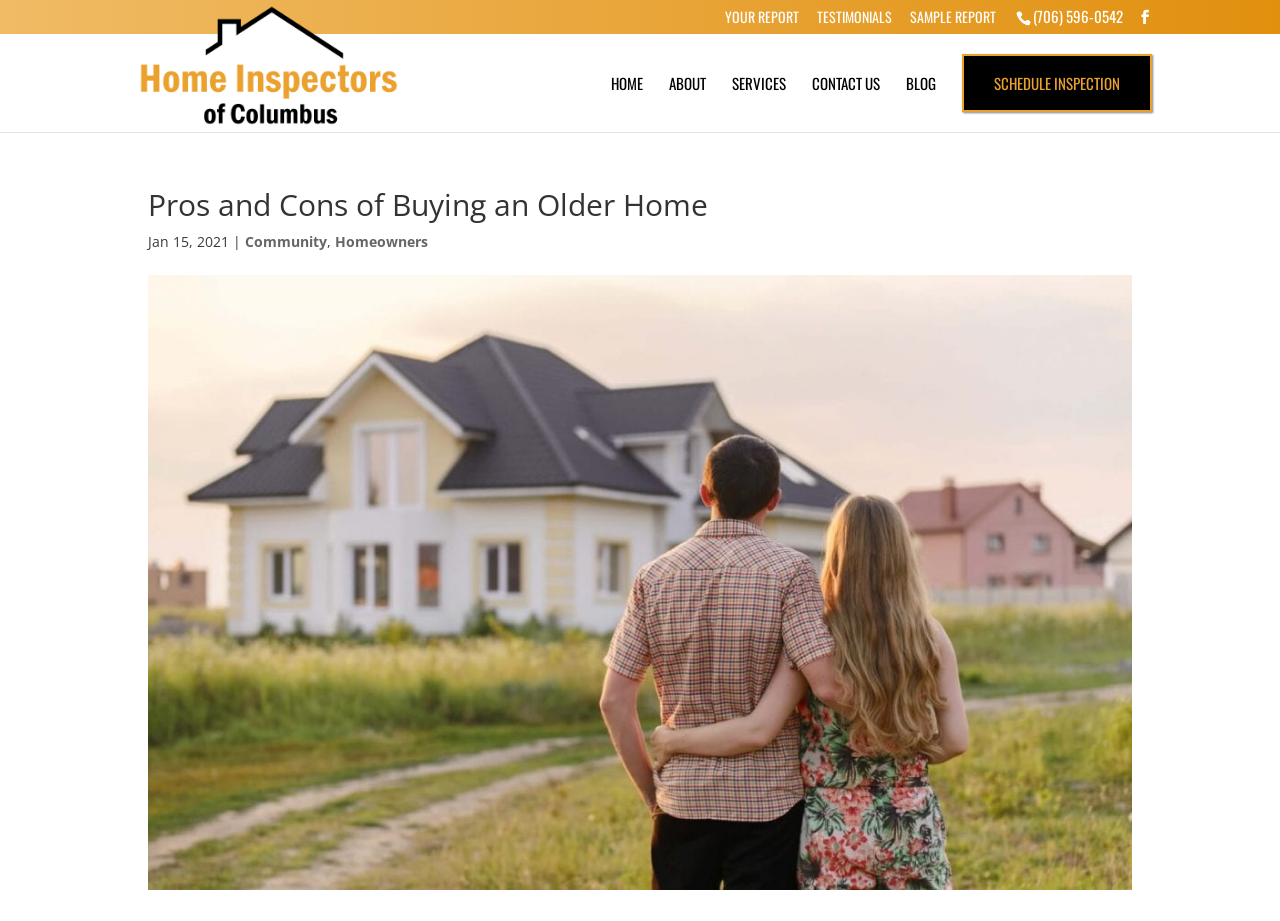Locate the UI element that matches the description alt="Home Inspectors Of Columbus" in the webpage screenshot. Return the bounding box coordinates in the format (top-left x, top-left y, bottom-right x, bottom-right y), with values ranging from 0 to 1.

[0.103, 0.078, 0.315, 0.099]